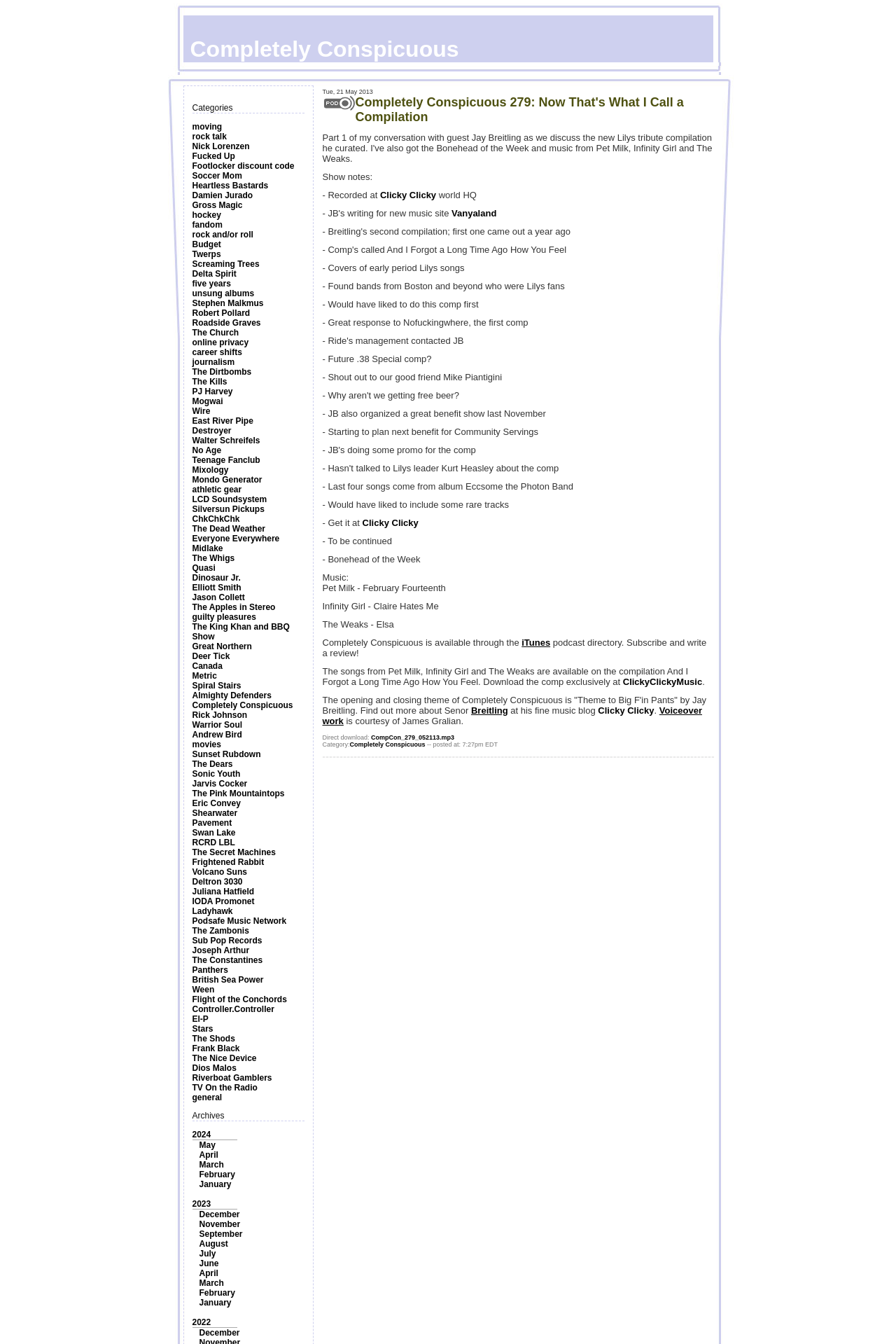Answer briefly with one word or phrase:
How many categories are listed?

1